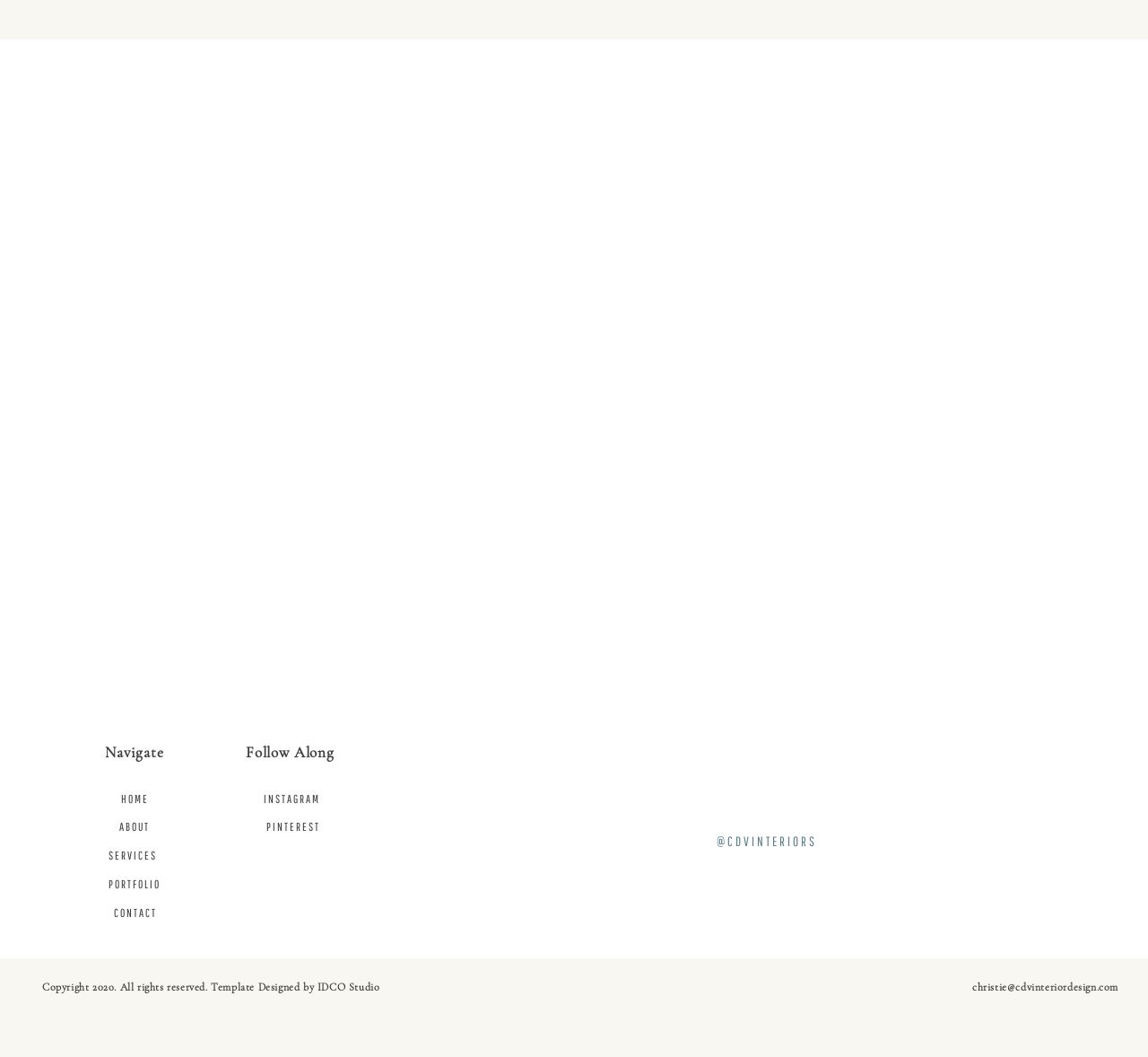What services can be viewed on this website?
Please look at the screenshot and answer using one word or phrase.

Our services